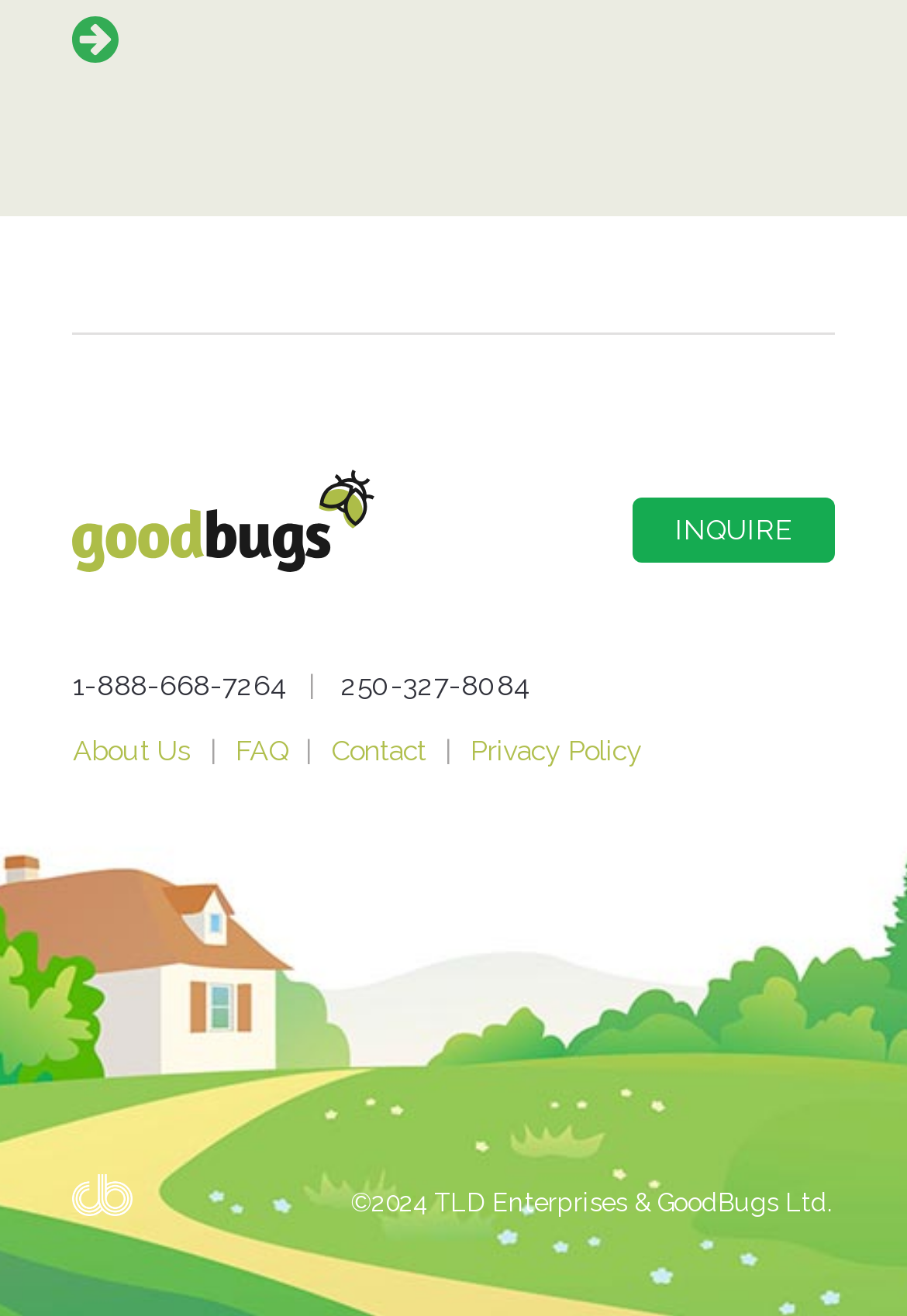Determine the bounding box coordinates of the clickable region to follow the instruction: "Visit the About Us page".

[0.067, 0.558, 0.224, 0.583]